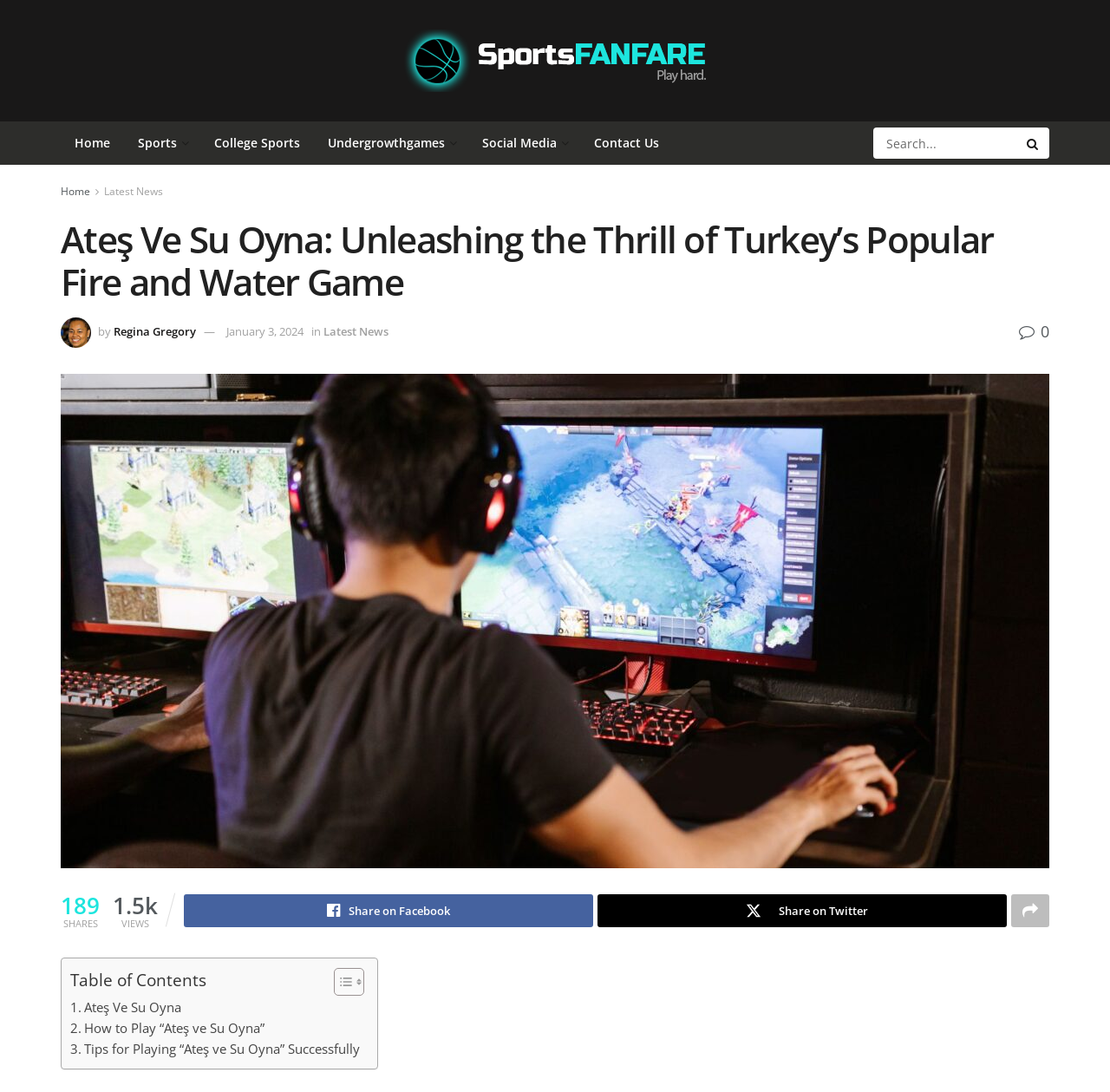Answer this question in one word or a short phrase: What is the number of shares of this article?

189